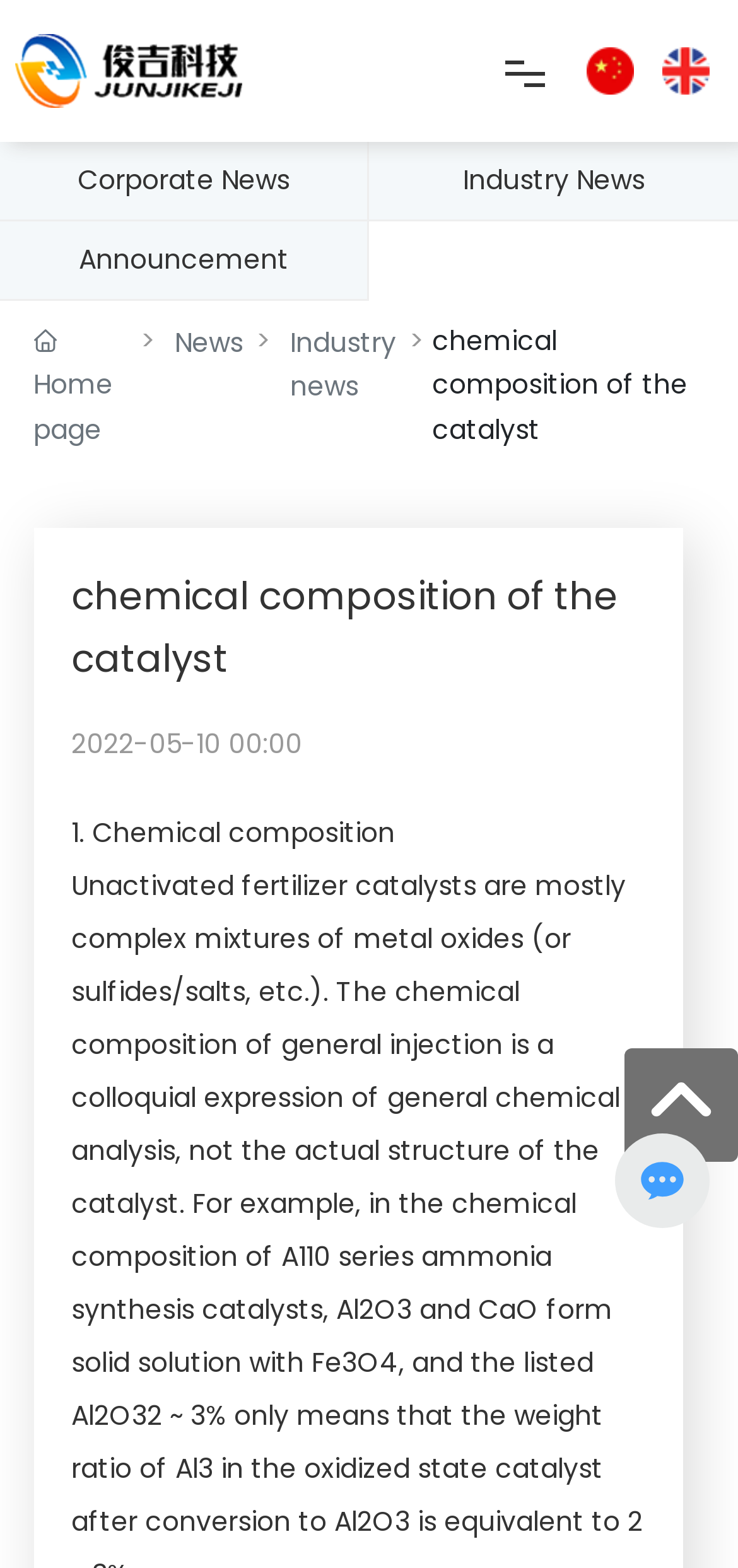Locate the bounding box coordinates of the clickable region to complete the following instruction: "Learn more about the privacy policy."

None